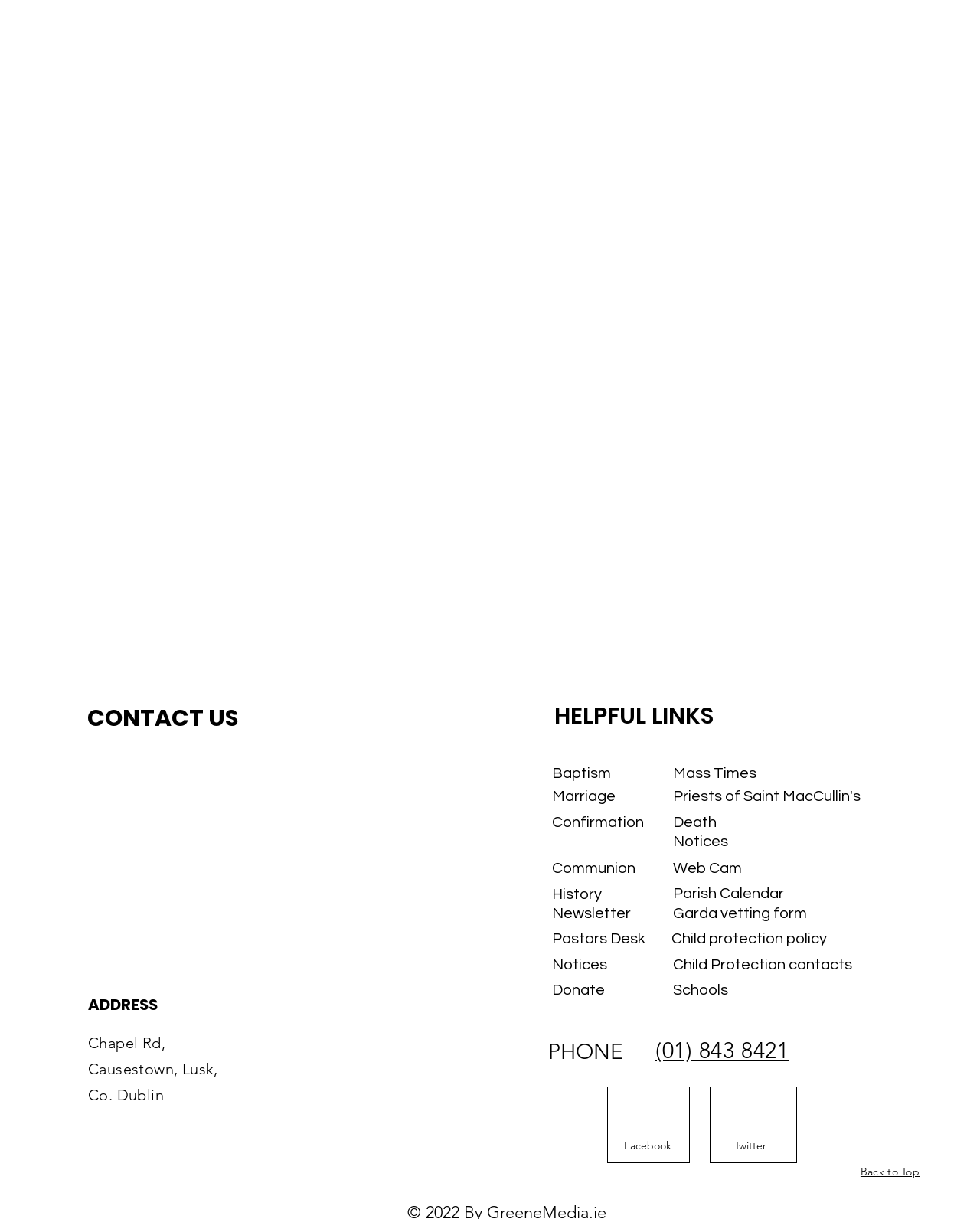What is the address of the church?
Please give a detailed answer to the question using the information shown in the image.

I found the address by looking at the 'ADDRESS' heading and the corresponding StaticText element, which contains the address information.